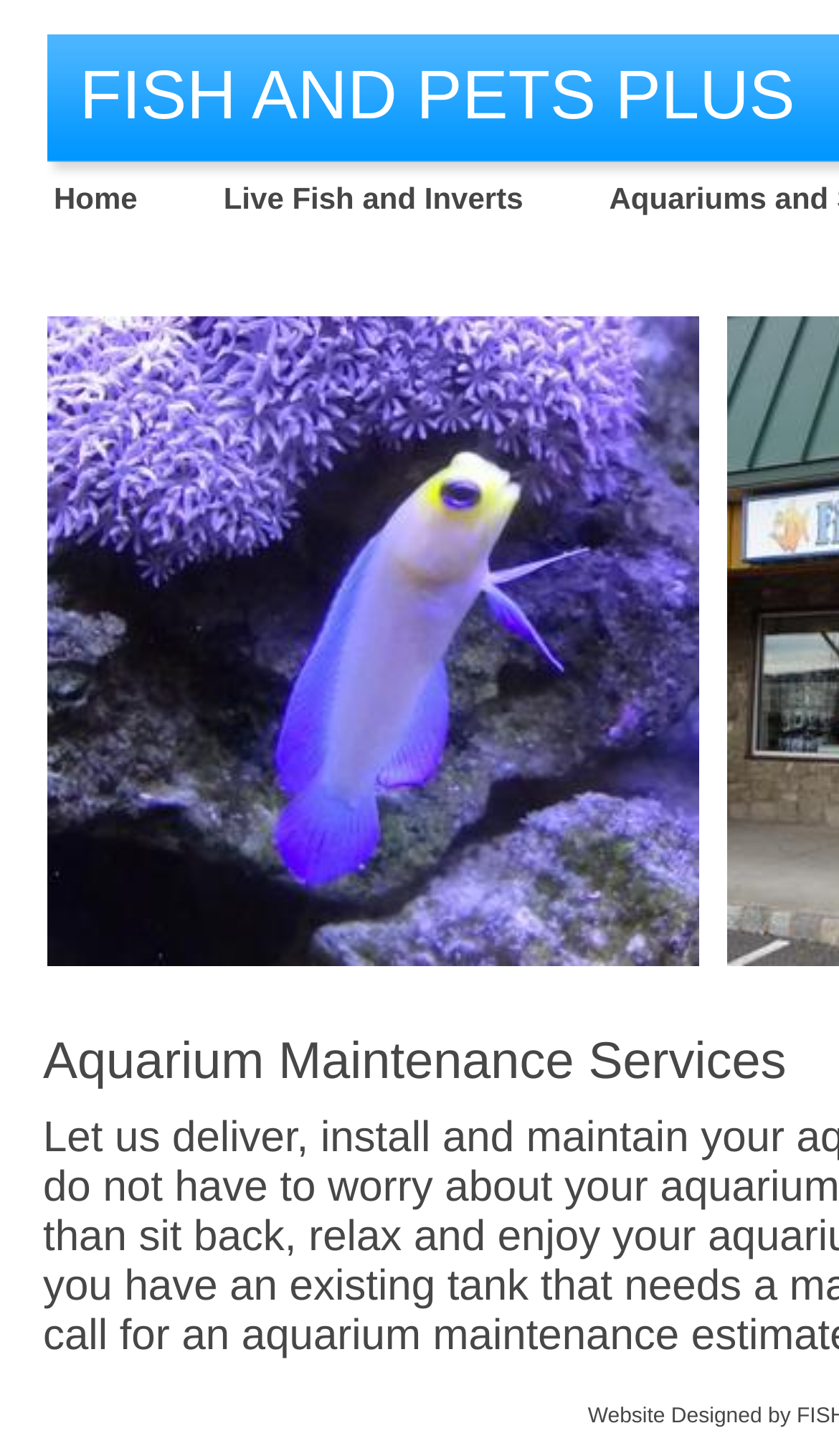Provide the bounding box coordinates of the UI element this sentence describes: "Live Fish and Inverts".

[0.215, 0.143, 0.675, 0.145]